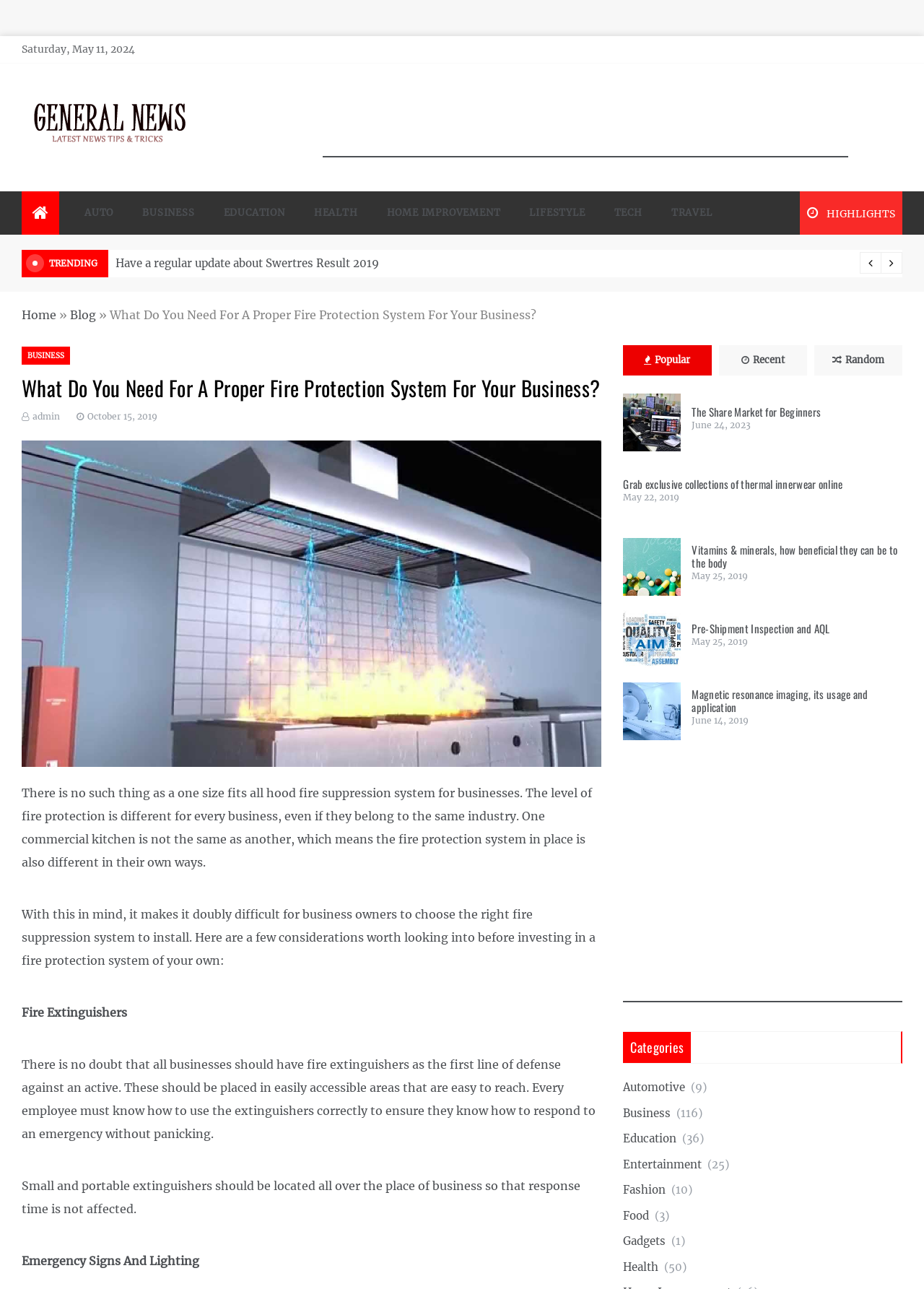Provide the bounding box coordinates of the area you need to click to execute the following instruction: "Click on the 'BUSINESS' link".

[0.076, 0.148, 0.138, 0.182]